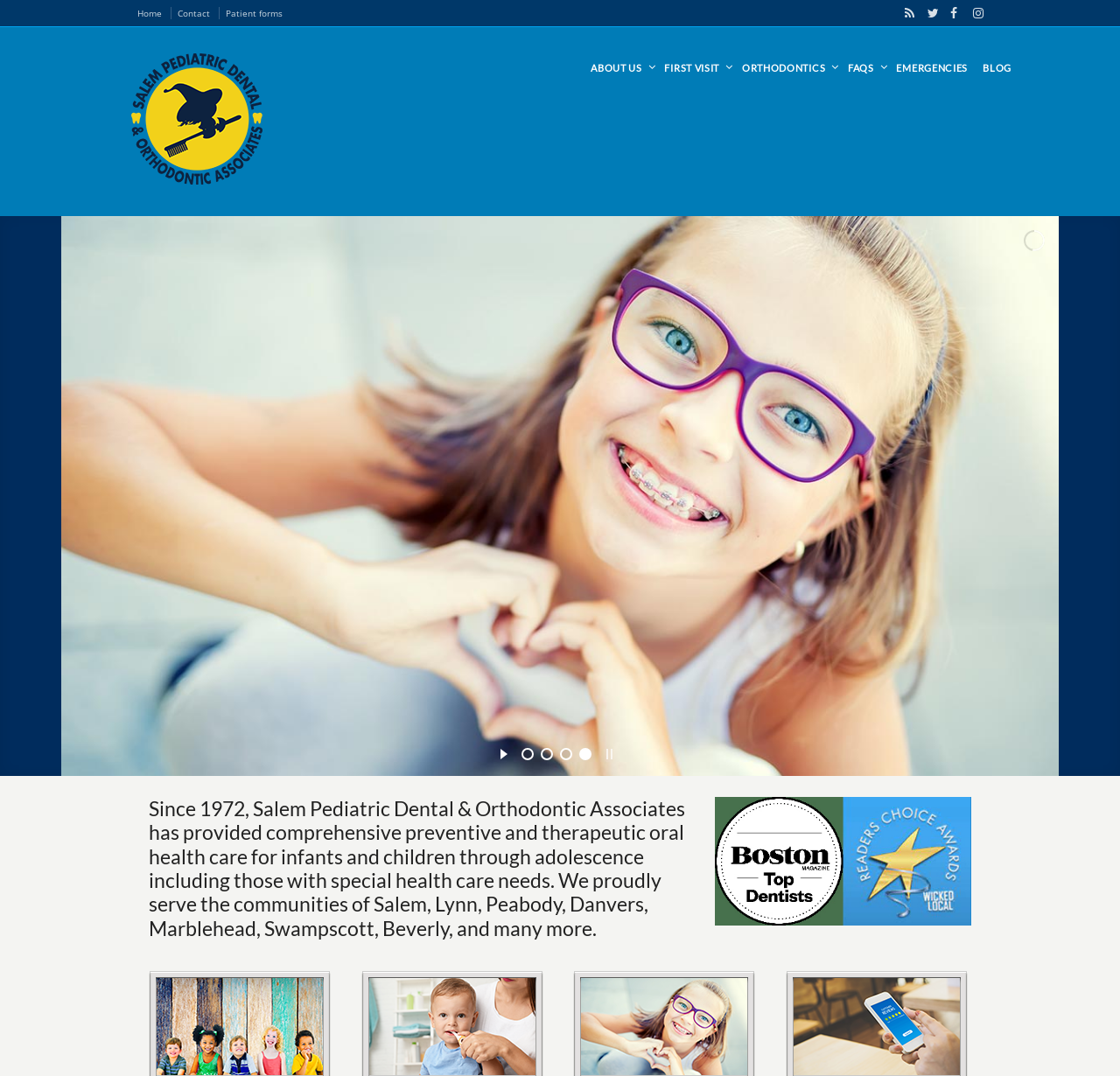Locate the bounding box coordinates of the area that needs to be clicked to fulfill the following instruction: "Read the blog". The coordinates should be in the format of four float numbers between 0 and 1, namely [left, top, right, bottom].

[0.877, 0.055, 0.903, 0.072]